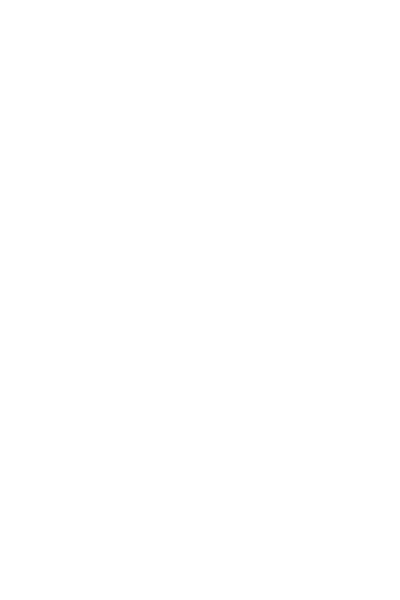What is the purpose of the workplace design?
From the image, provide a succinct answer in one word or a short phrase.

to meet individual needs